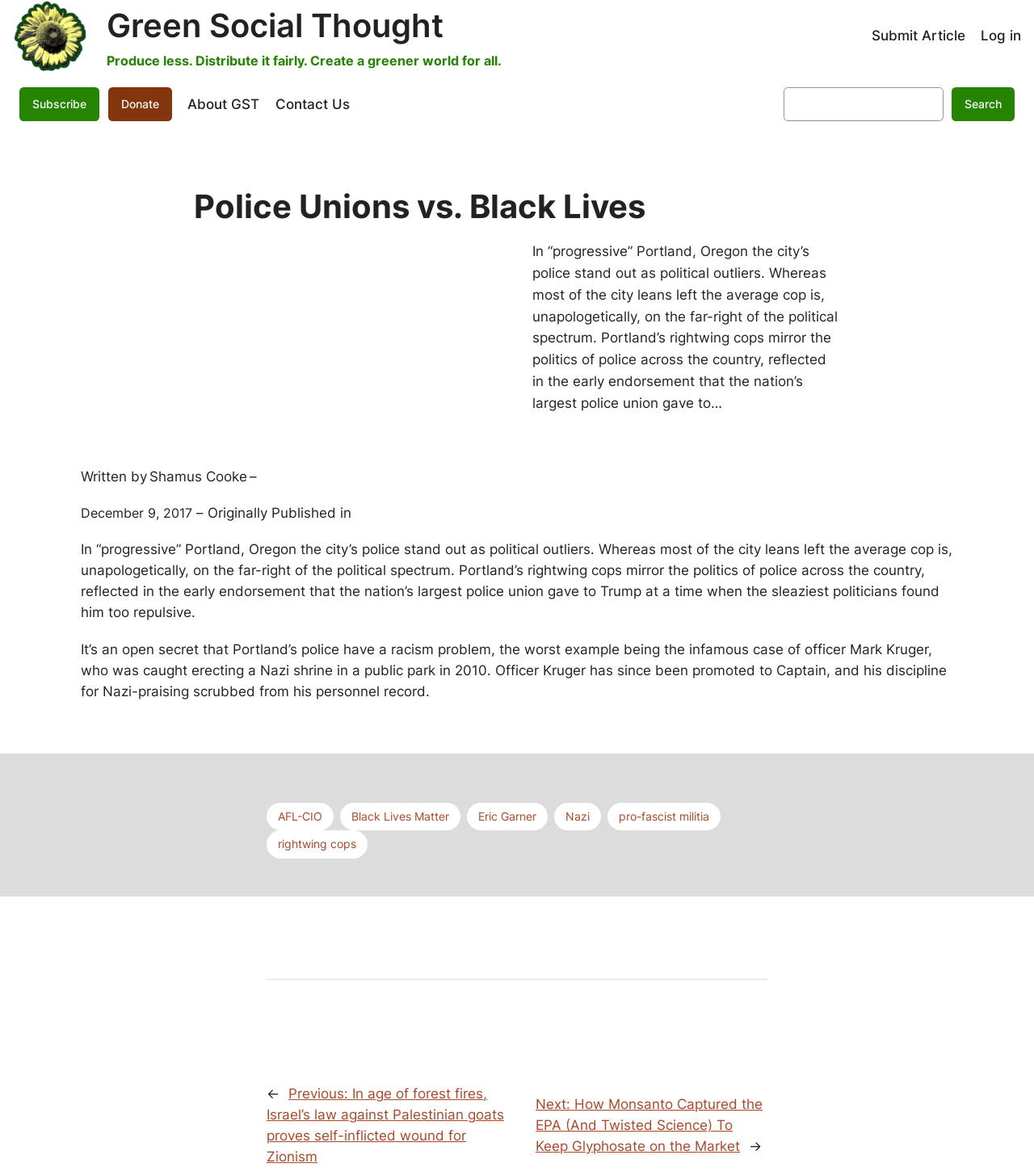Identify the bounding box coordinates necessary to click and complete the given instruction: "Search for something".

[0.758, 0.074, 0.981, 0.103]